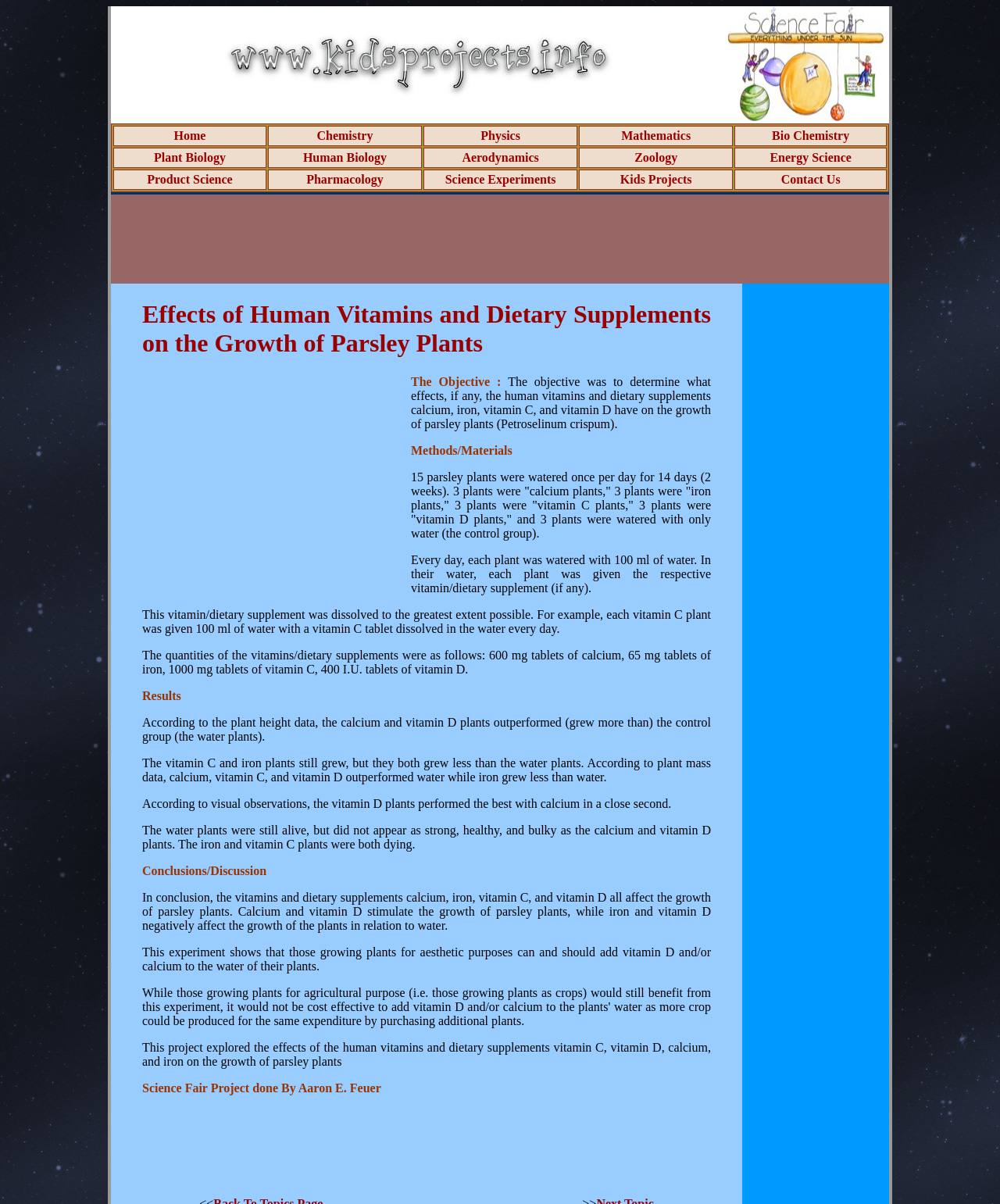Which vitamin/dietary supplement had the most positive effect on parsley plant growth?
Please respond to the question with a detailed and thorough explanation.

According to the results section, the vitamin D plants performed the best, with calcium in a close second. The plant height data and plant mass data also show that vitamin D had a positive effect on parsley plant growth.